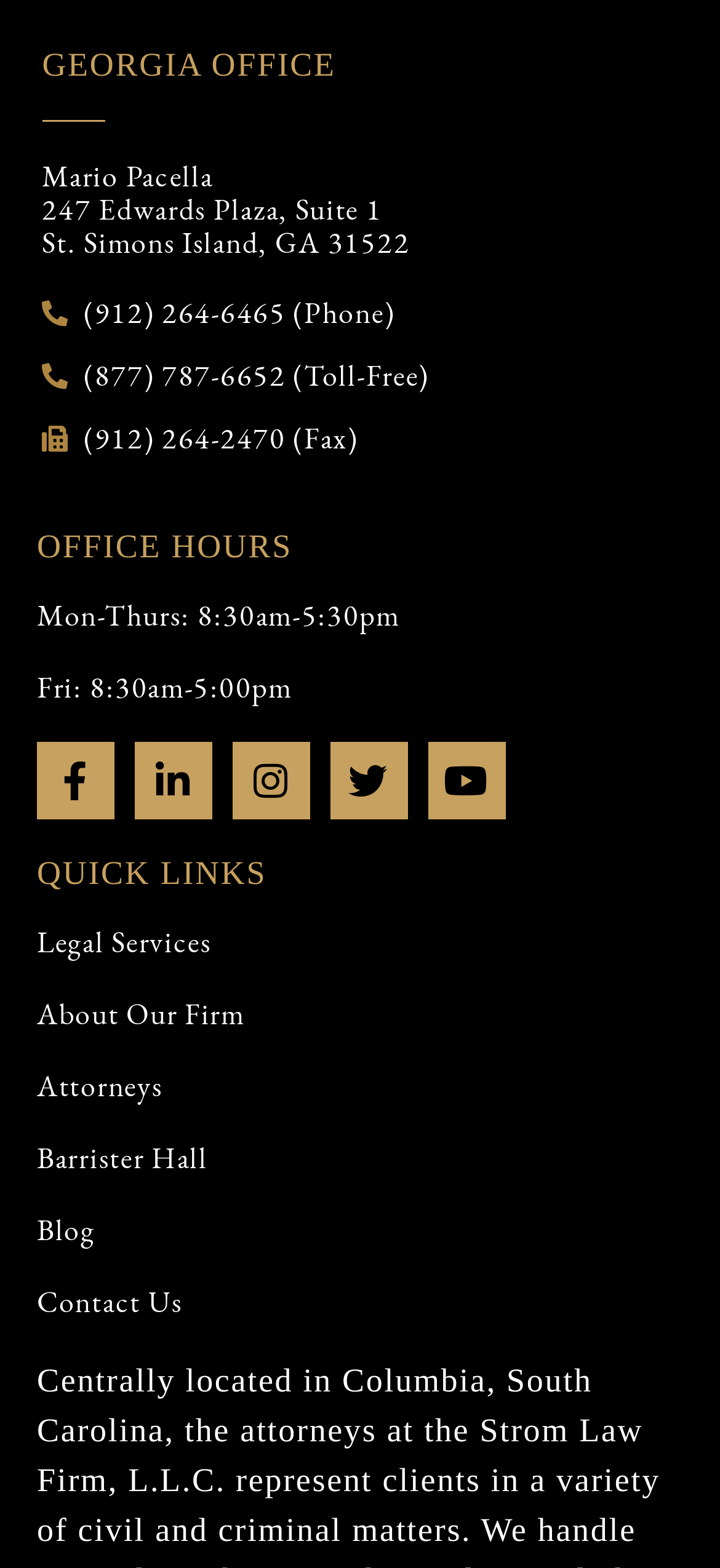Identify the bounding box coordinates of the clickable region necessary to fulfill the following instruction: "Call the office phone number". The bounding box coordinates should be four float numbers between 0 and 1, i.e., [left, top, right, bottom].

[0.058, 0.19, 0.549, 0.211]